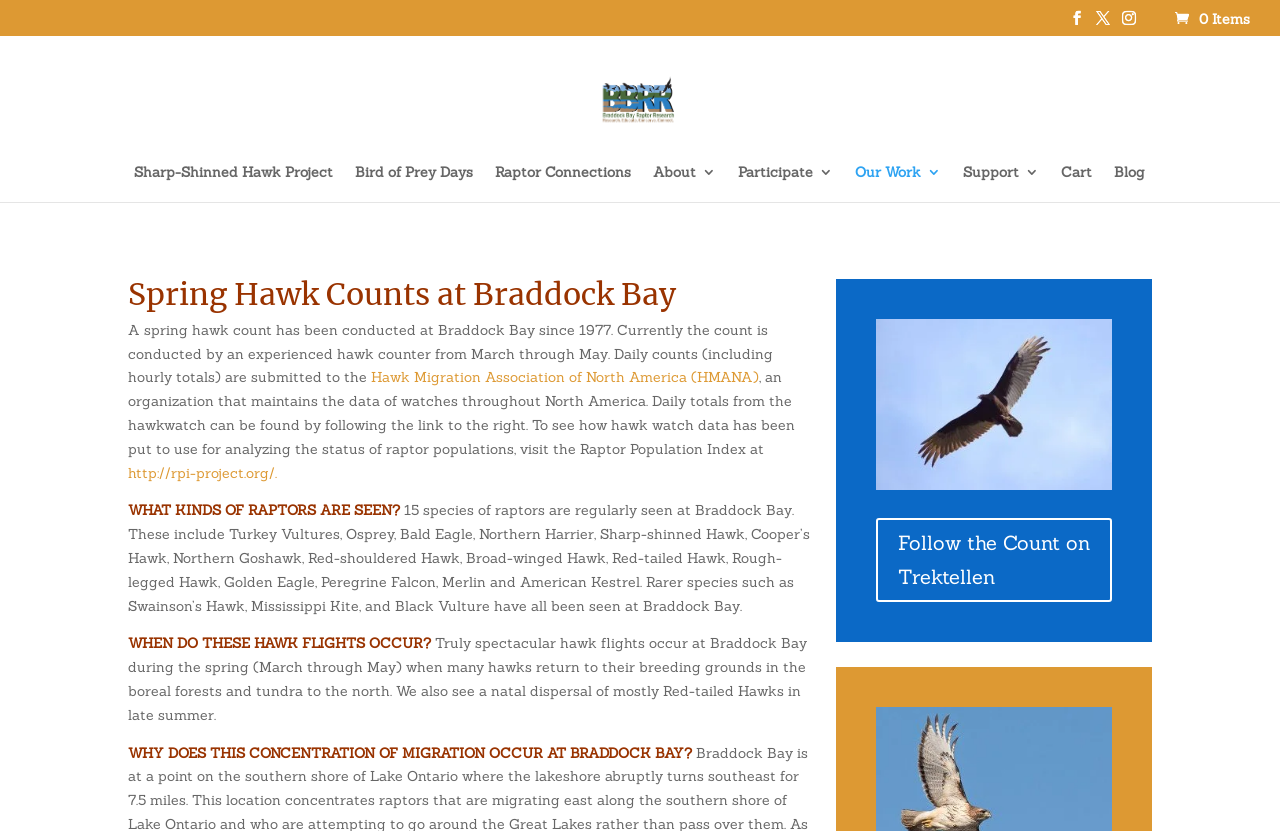Explain the features and main sections of the webpage comprehensively.

The webpage is about the Spring Hawk Count at Braddock Bay Raptor Research. At the top right corner, there are three social media links and a link to "Items" with a count of 0. Below that, there is a logo of Braddock Bay Raptor Research with an image and a link to the organization's name.

On the left side of the page, there is a navigation menu with links to various sections, including the Sharp-Shinned Hawk Project, Bird of Prey Days, Raptor Connections, About, Participate, Our Work, Support, Cart, and Blog.

The main content of the page is divided into sections. The first section has a heading "Spring Hawk Counts at Braddock Bay" and provides information about the spring hawk count, which has been conducted at Braddock Bay since 1977. The count is conducted by an experienced hawk counter from March through May, and daily counts are submitted to the Hawk Migration Association of North America (HMANA).

Below that, there is a section that explains how hawk watch data has been used to analyze the status of raptor populations, with a link to the Raptor Population Index. The next section asks "WHAT KINDS OF RAPTORS ARE SEEN?" and lists 15 species of raptors that are regularly seen at Braddock Bay, including Turkey Vultures, Osprey, and Bald Eagle.

The following section asks "WHEN DO THESE HAWK FLIGHTS OCCUR?" and explains that spectacular hawk flights occur at Braddock Bay during the spring when many hawks return to their breeding grounds, and also during late summer when there is a natal dispersal of mostly Red-tailed Hawks.

The final section asks "WHY DOES THIS CONCENTRATION OF MIGRATION OCCUR AT BRADDOCK BAY?" but the answer is not provided. On the right side of this section, there are two links, one to follow the count on Trektellen and another with no text.